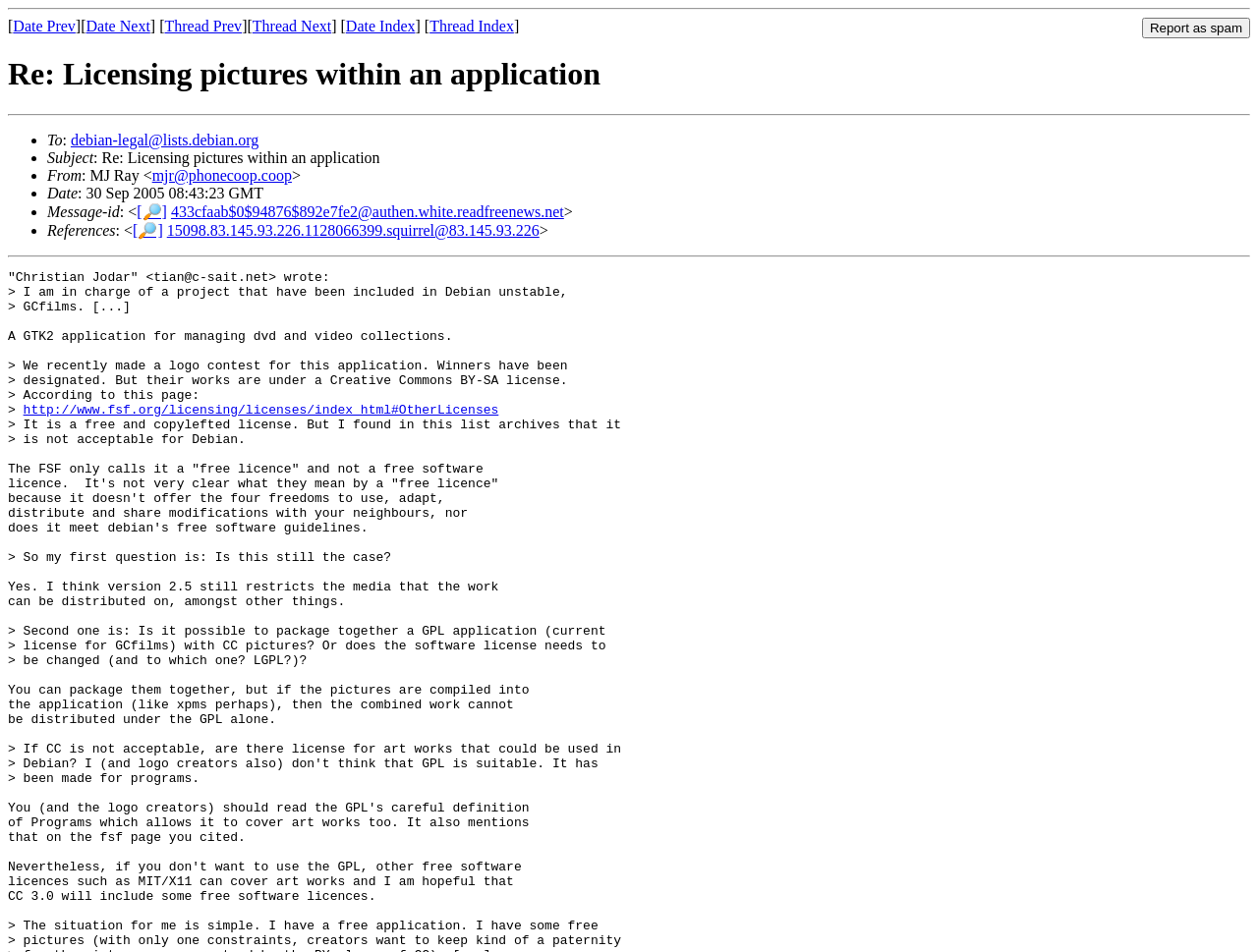What is the application mentioned in the email?
By examining the image, provide a one-word or phrase answer.

GCfilms